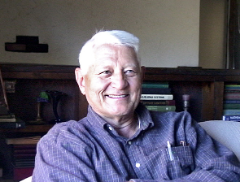Provide a short answer using a single word or phrase for the following question: 
Where did Garry Mitinas move to in 1949?

The United States